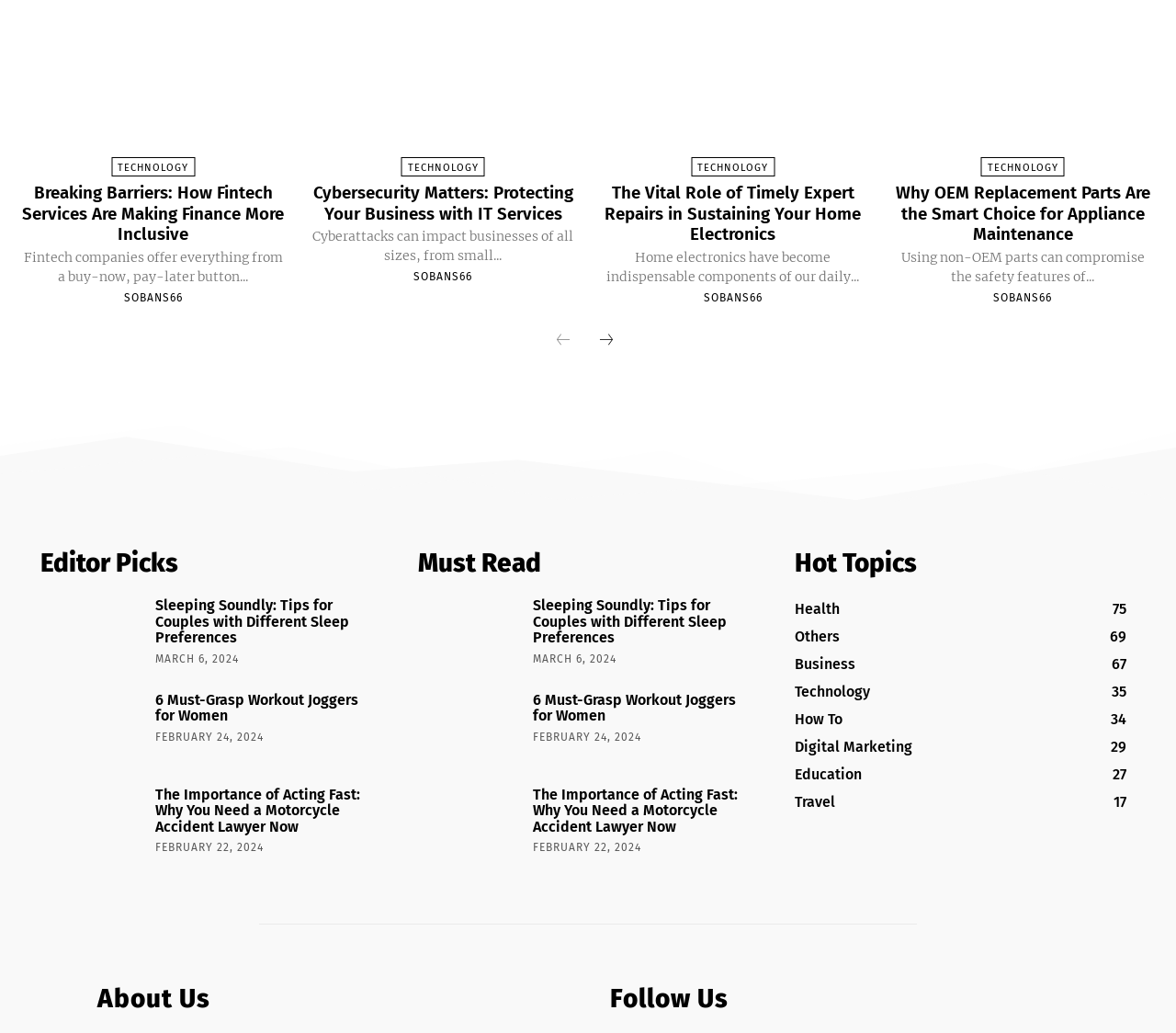Determine the bounding box coordinates of the target area to click to execute the following instruction: "Follow 'About Us'."

[0.083, 0.954, 0.481, 0.977]